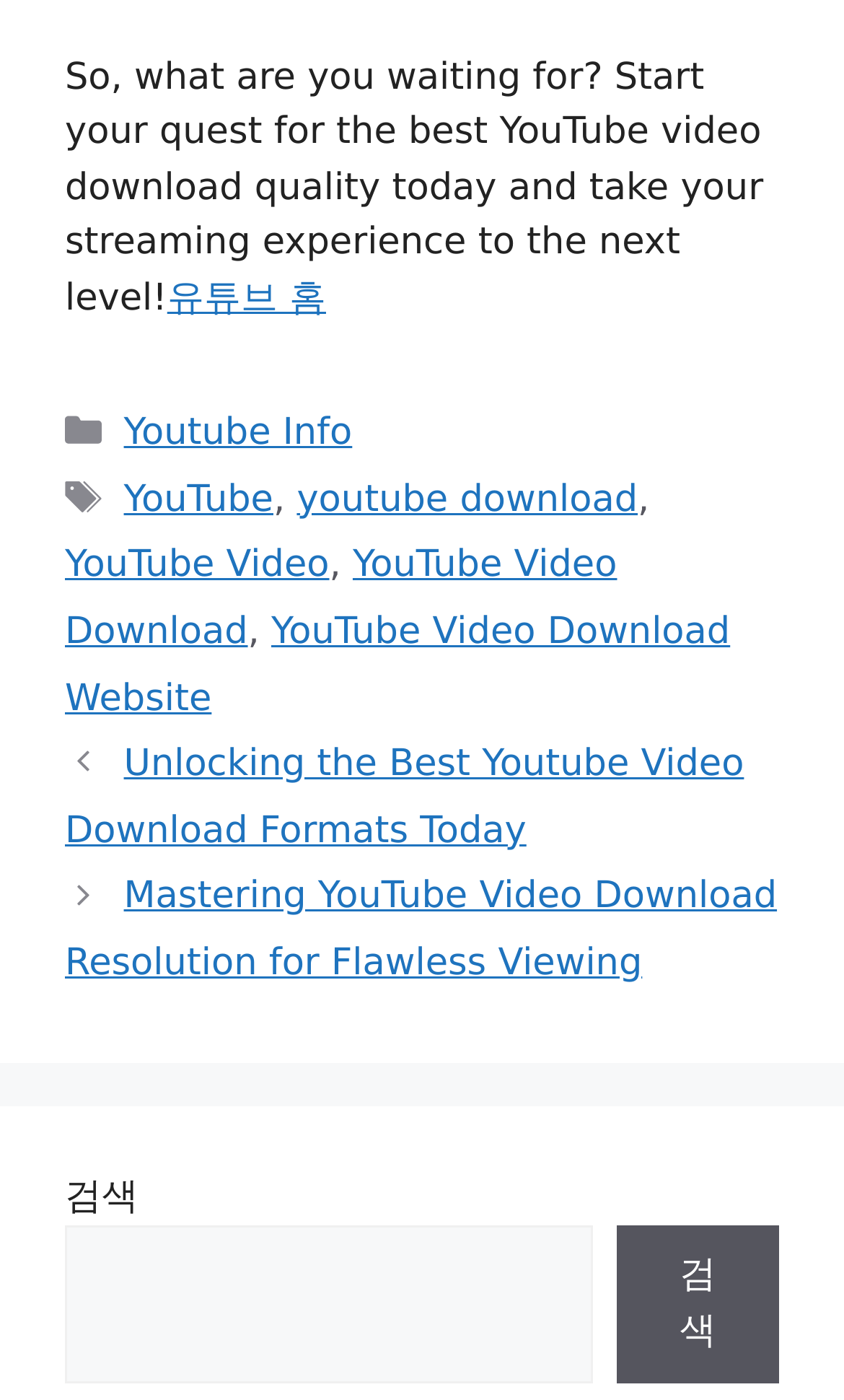Can you give a comprehensive explanation to the question given the content of the image?
What categories are listed in the footer?

The footer section of the webpage contains two categories, 'Categories' and 'Tags', which are listed as static text elements.